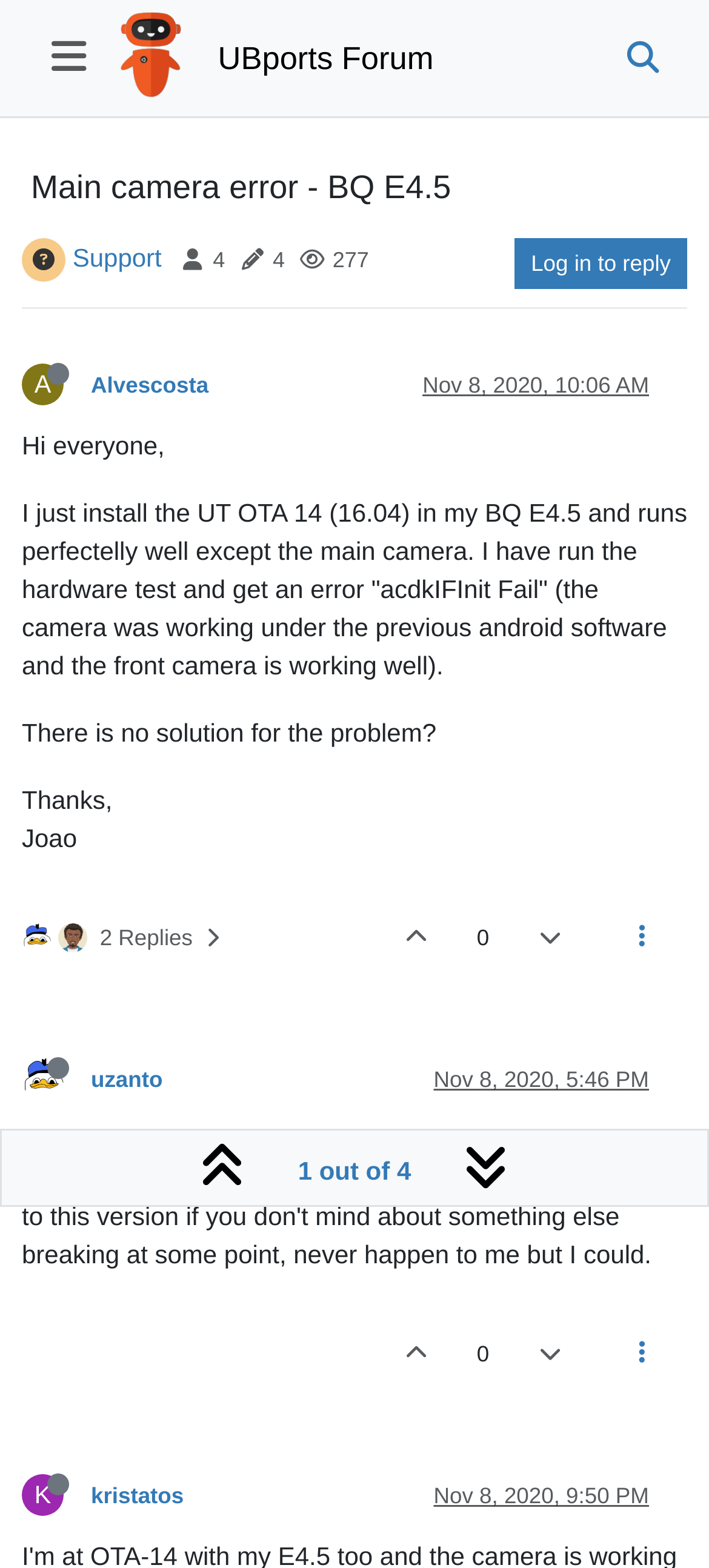Locate the bounding box coordinates of the clickable region necessary to complete the following instruction: "Reply to uzanto". Provide the coordinates in the format of four float numbers between 0 and 1, i.e., [left, top, right, bottom].

[0.031, 0.678, 0.128, 0.696]